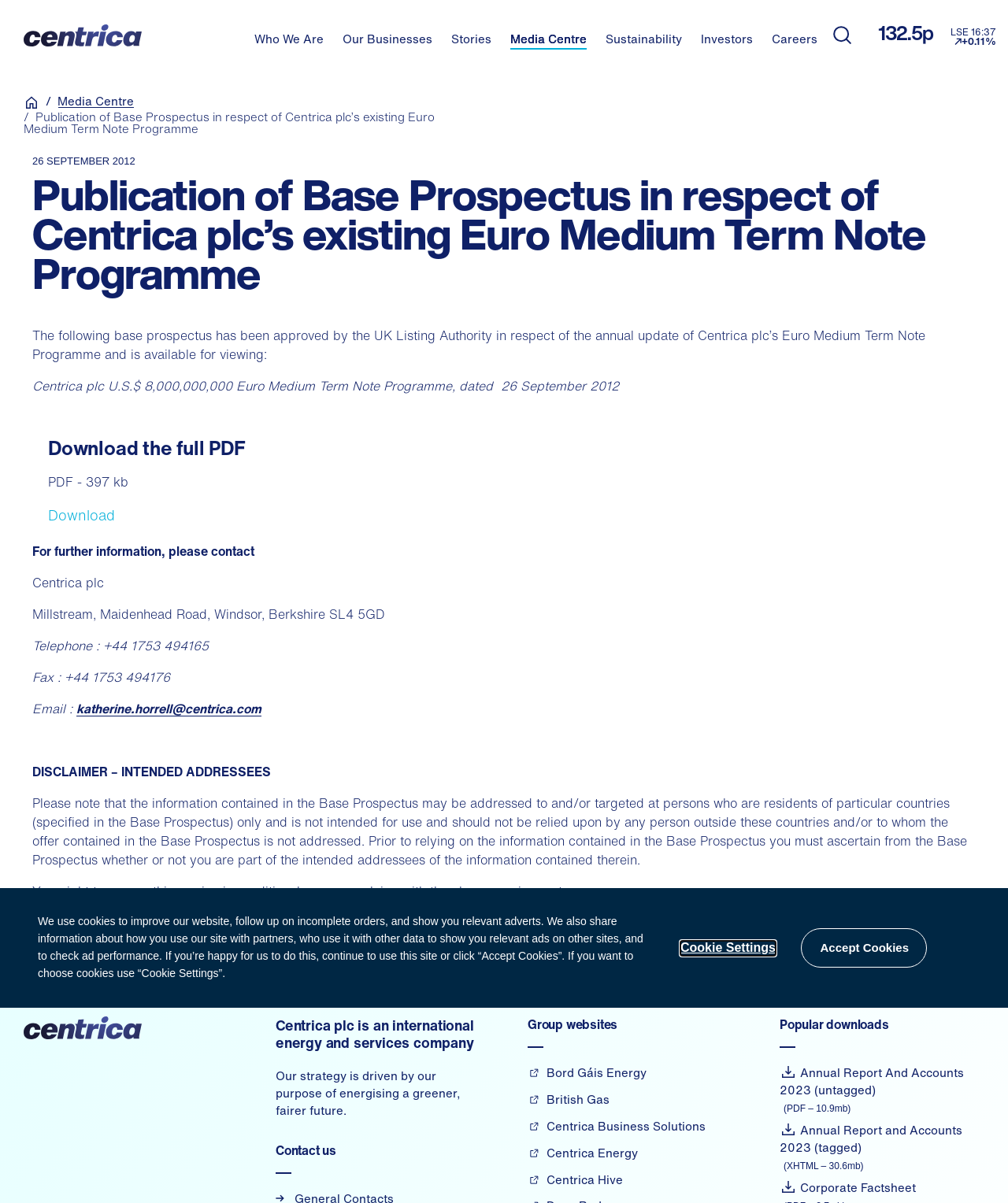Specify the bounding box coordinates of the area that needs to be clicked to achieve the following instruction: "Click Centrica".

[0.023, 0.02, 0.243, 0.039]